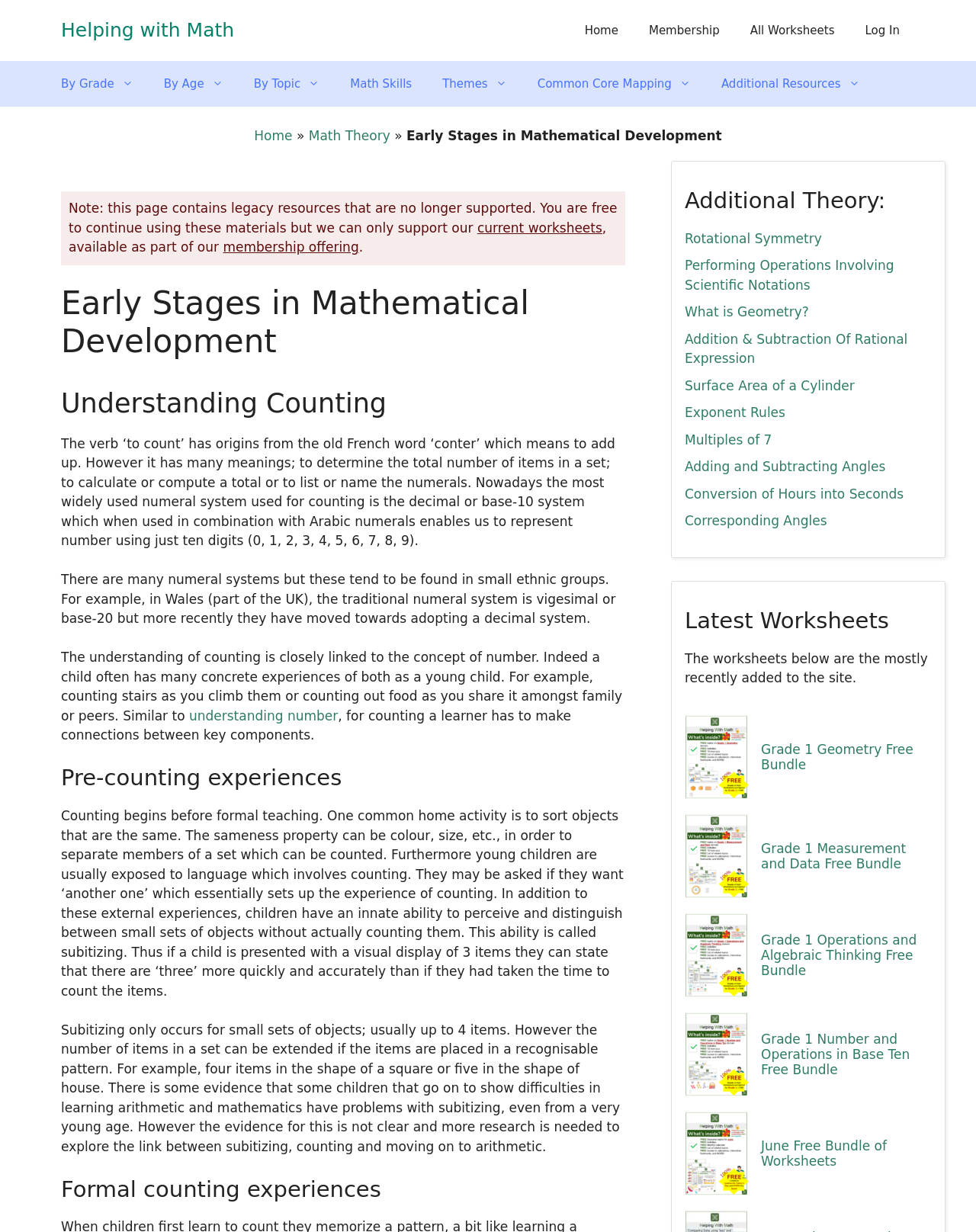What is the main topic of this webpage?
Using the image as a reference, give a one-word or short phrase answer.

Mathematical Development